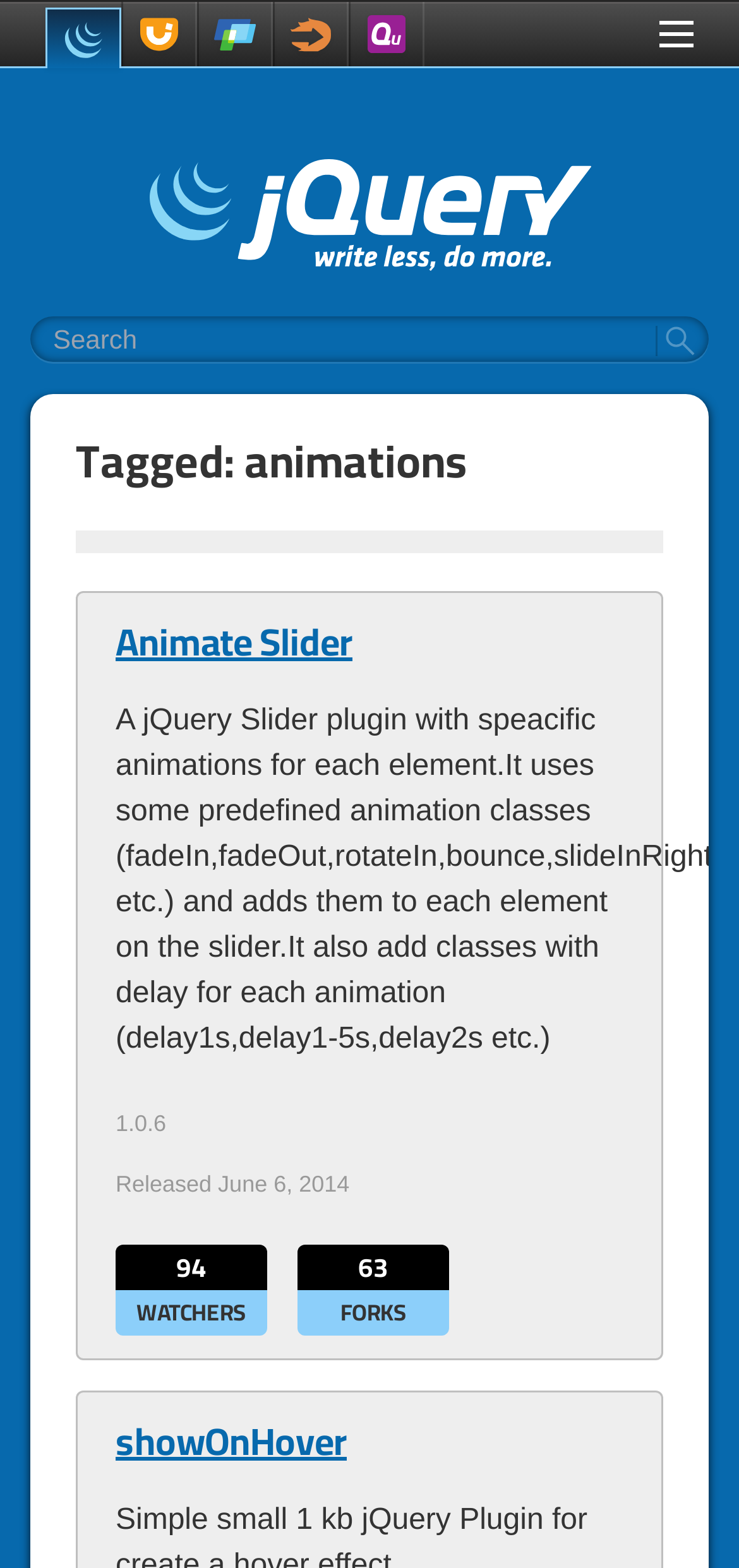Please identify the coordinates of the bounding box that should be clicked to fulfill this instruction: "Go to the home page".

None